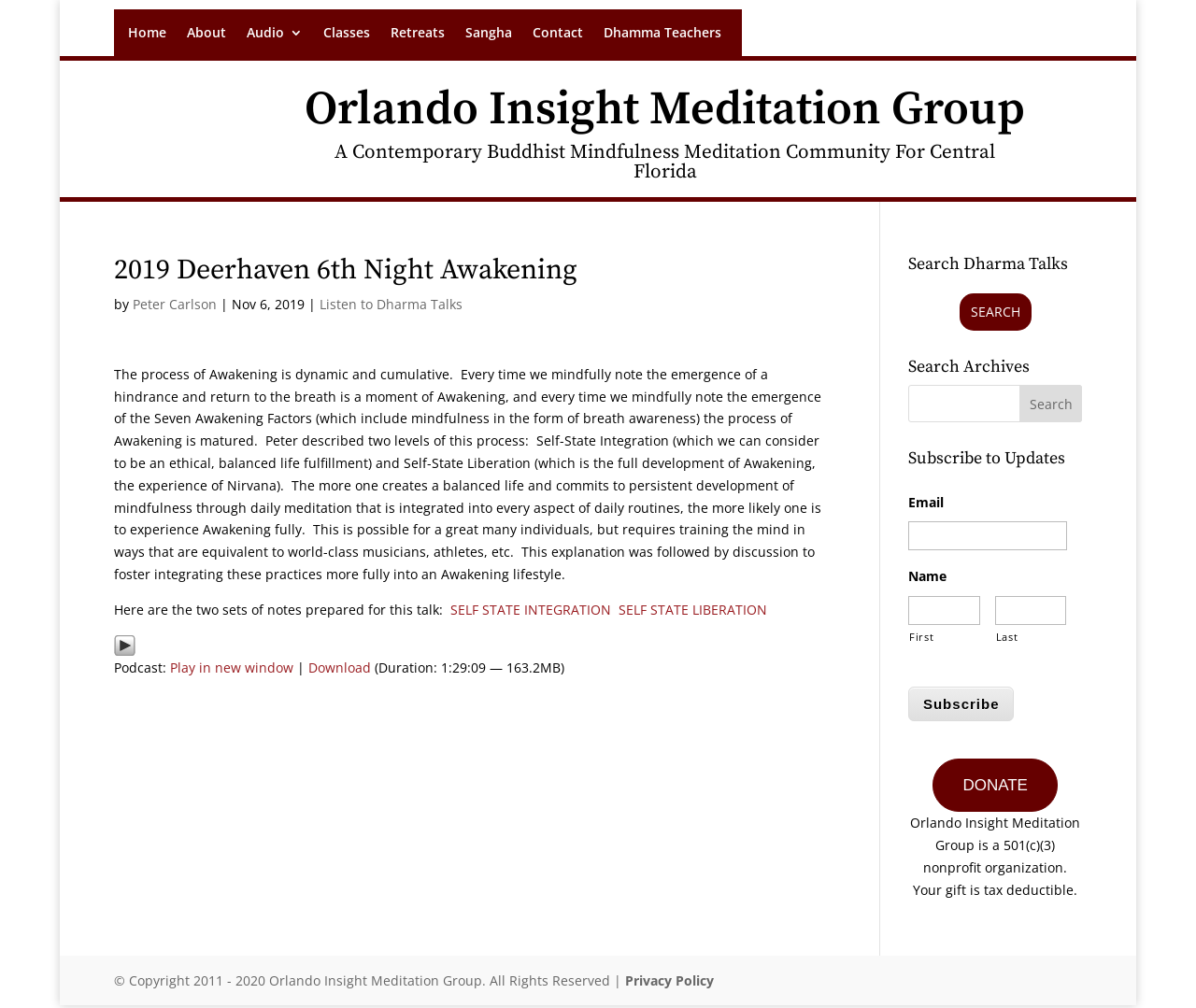From the webpage screenshot, predict the bounding box of the UI element that matches this description: "parent_node: Last name="input_2.6"".

[0.832, 0.592, 0.892, 0.62]